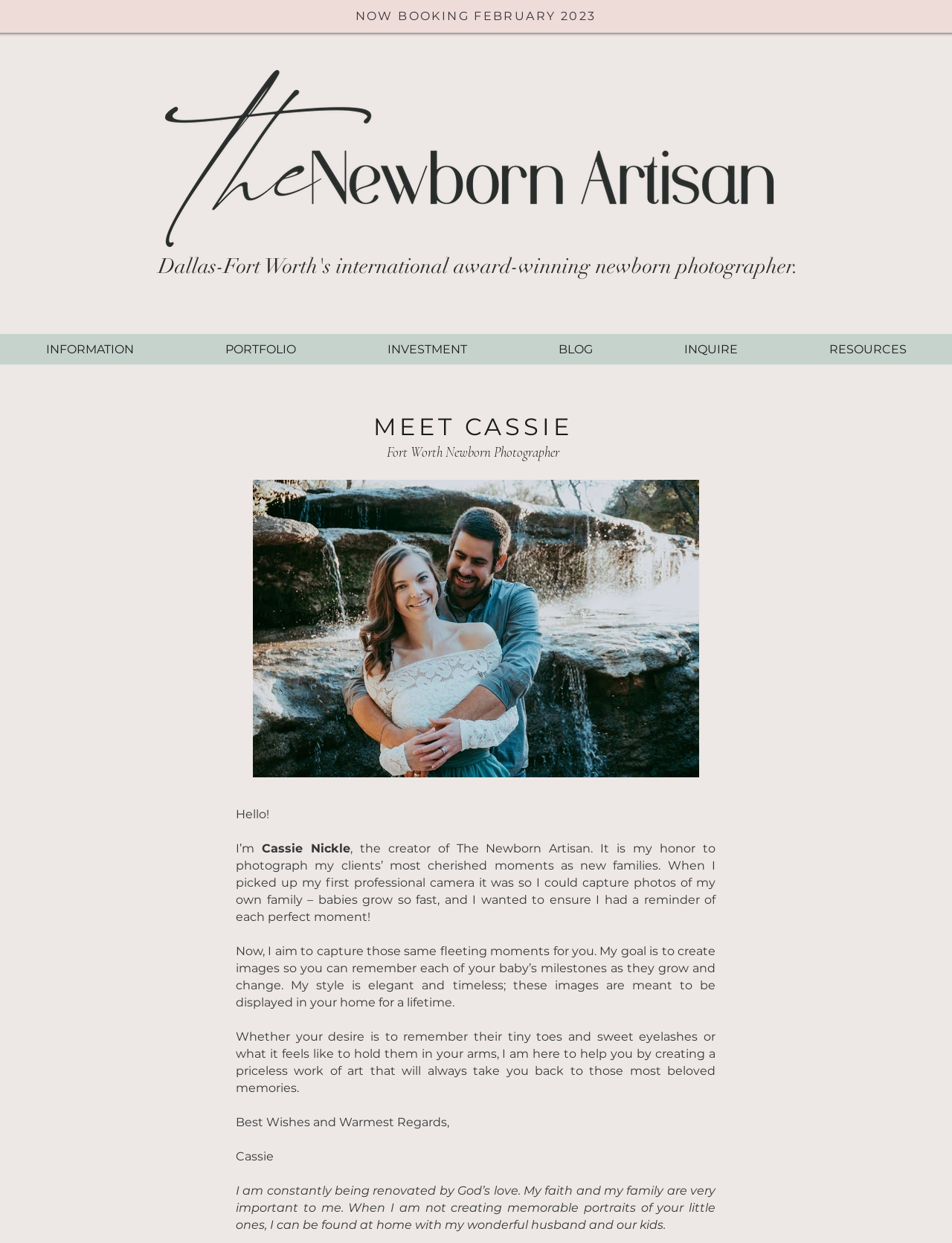Give a detailed explanation of the elements present on the webpage.

This webpage is about Cassie Nickle, a newborn photographer in Fort Worth. At the top of the page, there is a prominent announcement "NOW BOOKING FEBRUARY 2023" in a relatively large font size. Below this announcement, there is a link to an image "alt.png" that takes up a significant portion of the top section of the page.

The main content of the page is divided into two sections. On the left side, there is a navigation menu with links to different parts of the website, including "INFORMATION", "PORTFOLIO", "INVESTMENT", "BLOG", "INQUIRE", and "RESOURCES". 

On the right side, there is a heading that reads "Dallas-Fort Worth's international award-winning newborn photographer." Below this heading, there is a section dedicated to Cassie Nickle, with a heading "Fort Worth Newborn Photographer" and a photo "C+D-33.jpg". 

The main content of the page is a personal message from Cassie Nickle, where she introduces herself and shares her passion for newborn photography. The text is divided into several paragraphs, where she talks about her goal of capturing precious moments for new families, her photography style, and her personal life, including her faith and family. The message is warm and inviting, with a personal touch. At the bottom of the page, there is a closing message from Cassie, with her signature.